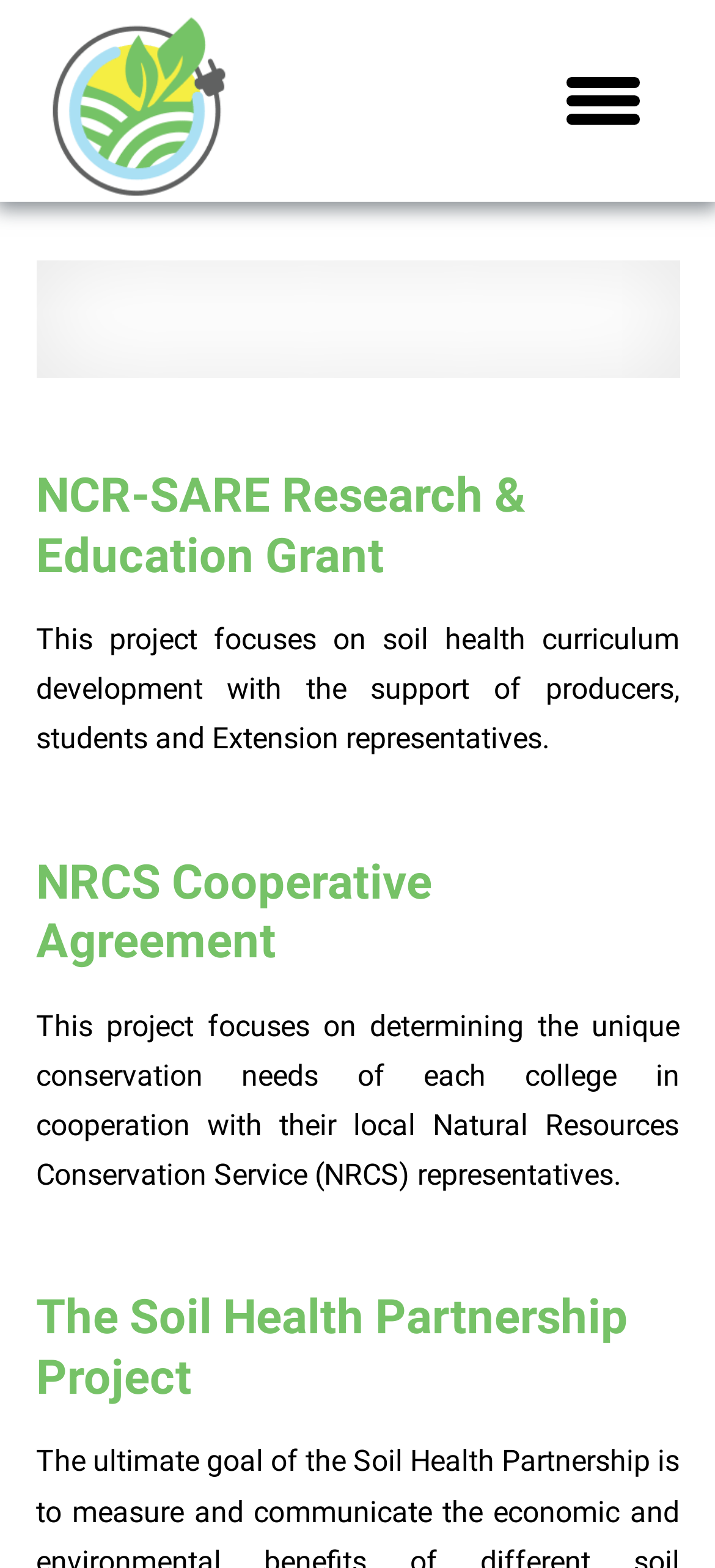Using the details from the image, please elaborate on the following question: What is the theme of the projects listed on this page?

I analyzed the descriptions of the projects listed on the page and found that they all relate to agriculture, specifically soil health and conservation. This suggests that the theme of the projects listed on this page is agriculture.